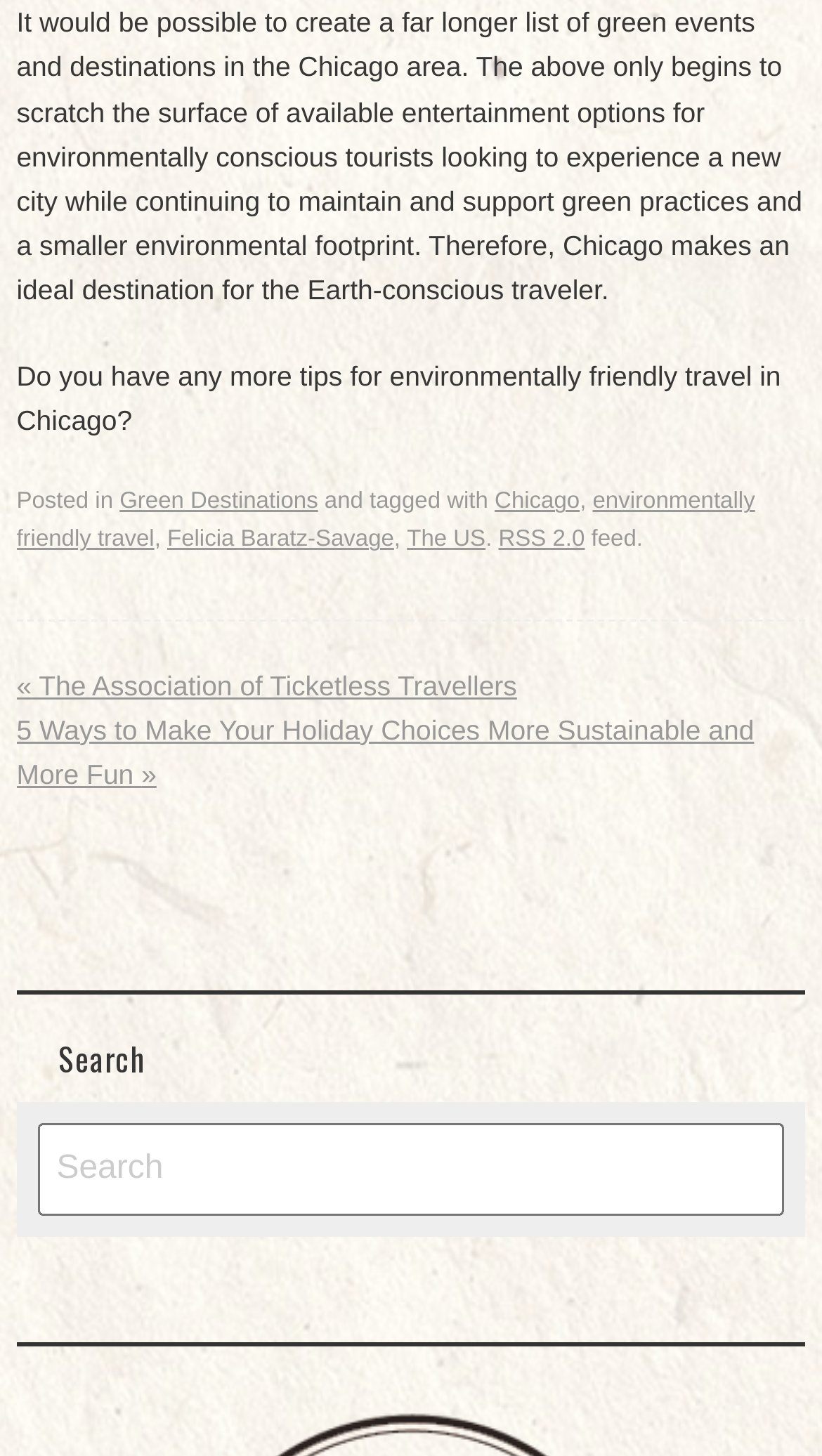Identify the bounding box of the UI element that matches this description: "Felicia Baratz-Savage".

[0.203, 0.362, 0.479, 0.38]